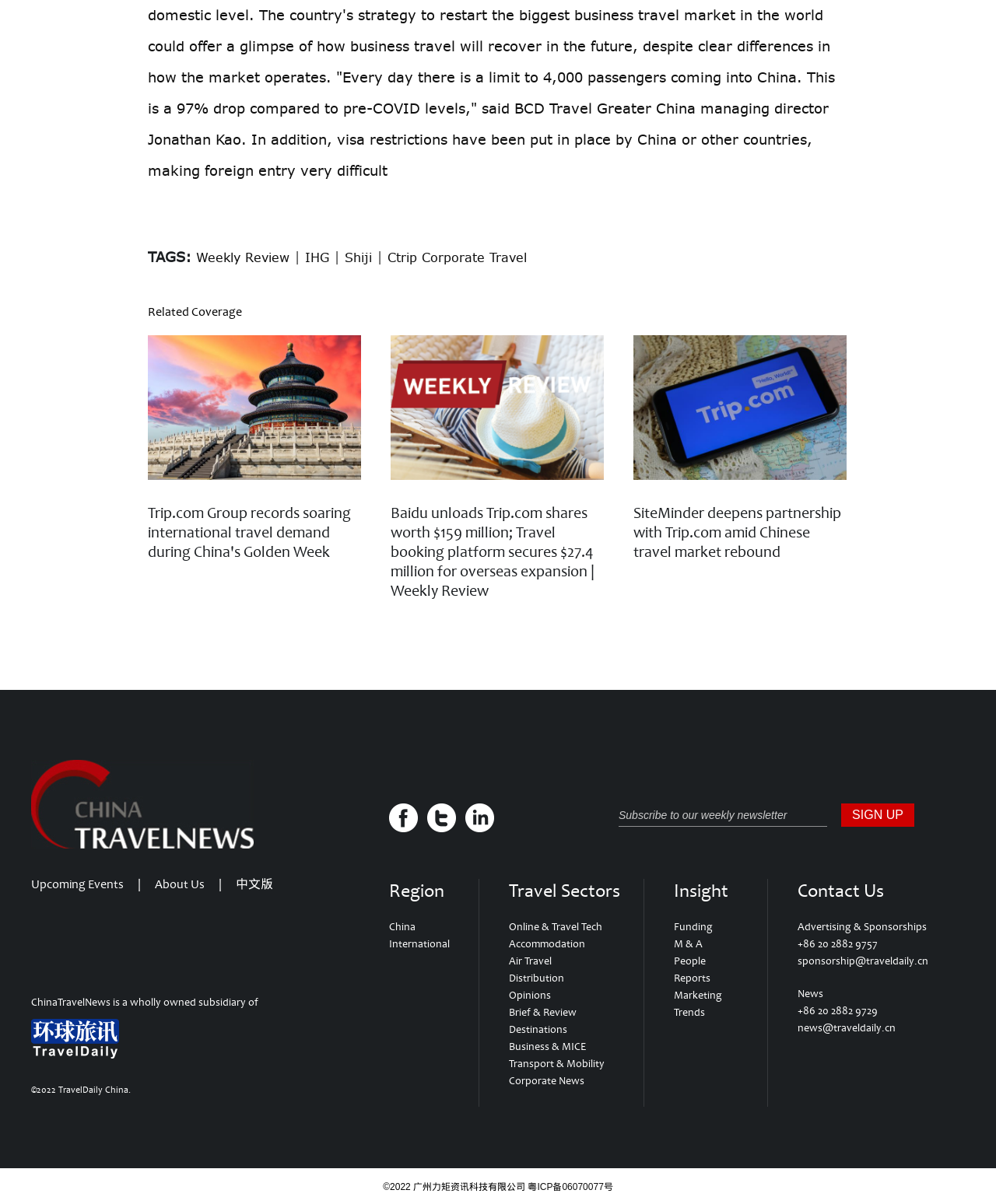Pinpoint the bounding box coordinates for the area that should be clicked to perform the following instruction: "Click on Weekly Review".

[0.197, 0.207, 0.291, 0.22]